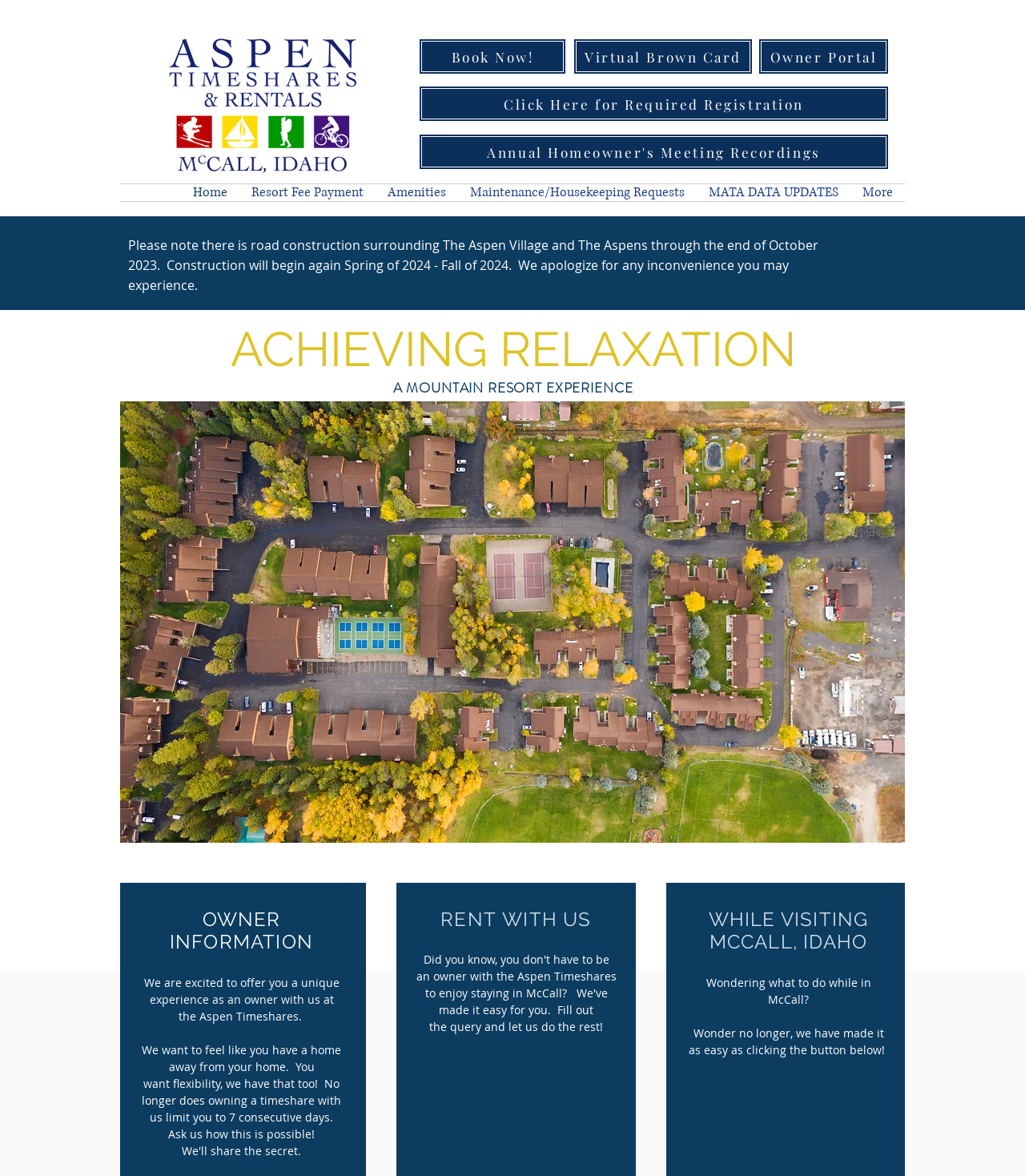What is the location of the resort?
Refer to the image and provide a one-word or short phrase answer.

McCall, Idaho